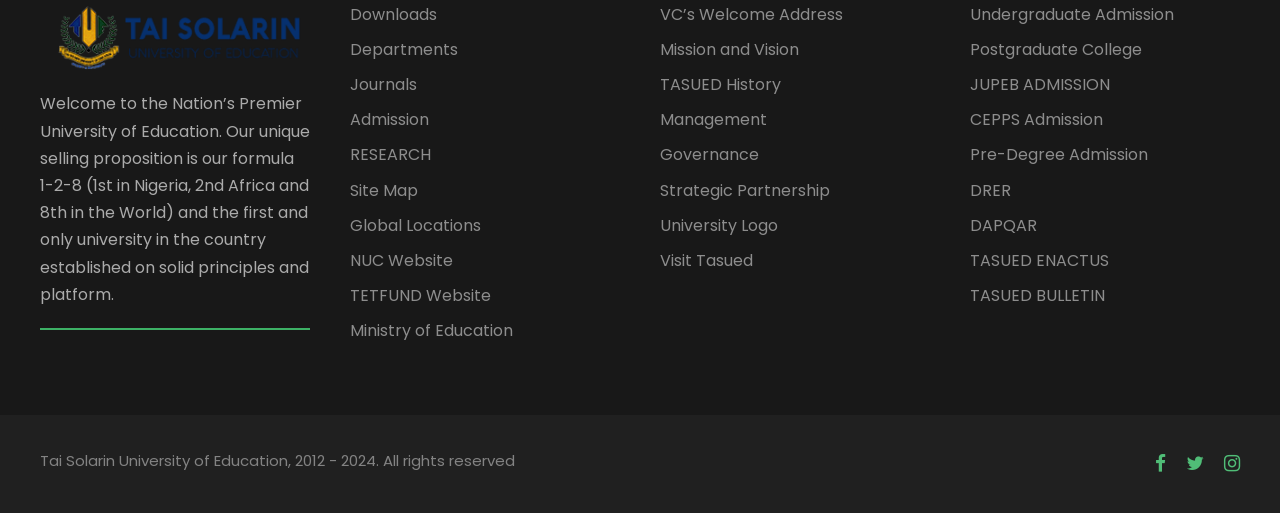What is the name of the university?
Use the image to give a comprehensive and detailed response to the question.

The name of the university is mentioned in the StaticText element with ID 634, which states 'Welcome to the Nation’s Premier University of Education'. Additionally, the same name is mentioned in the StaticText element with ID 515, which states 'Tai Solarin University of Education, 2012 - 2024. All rights reserved'.